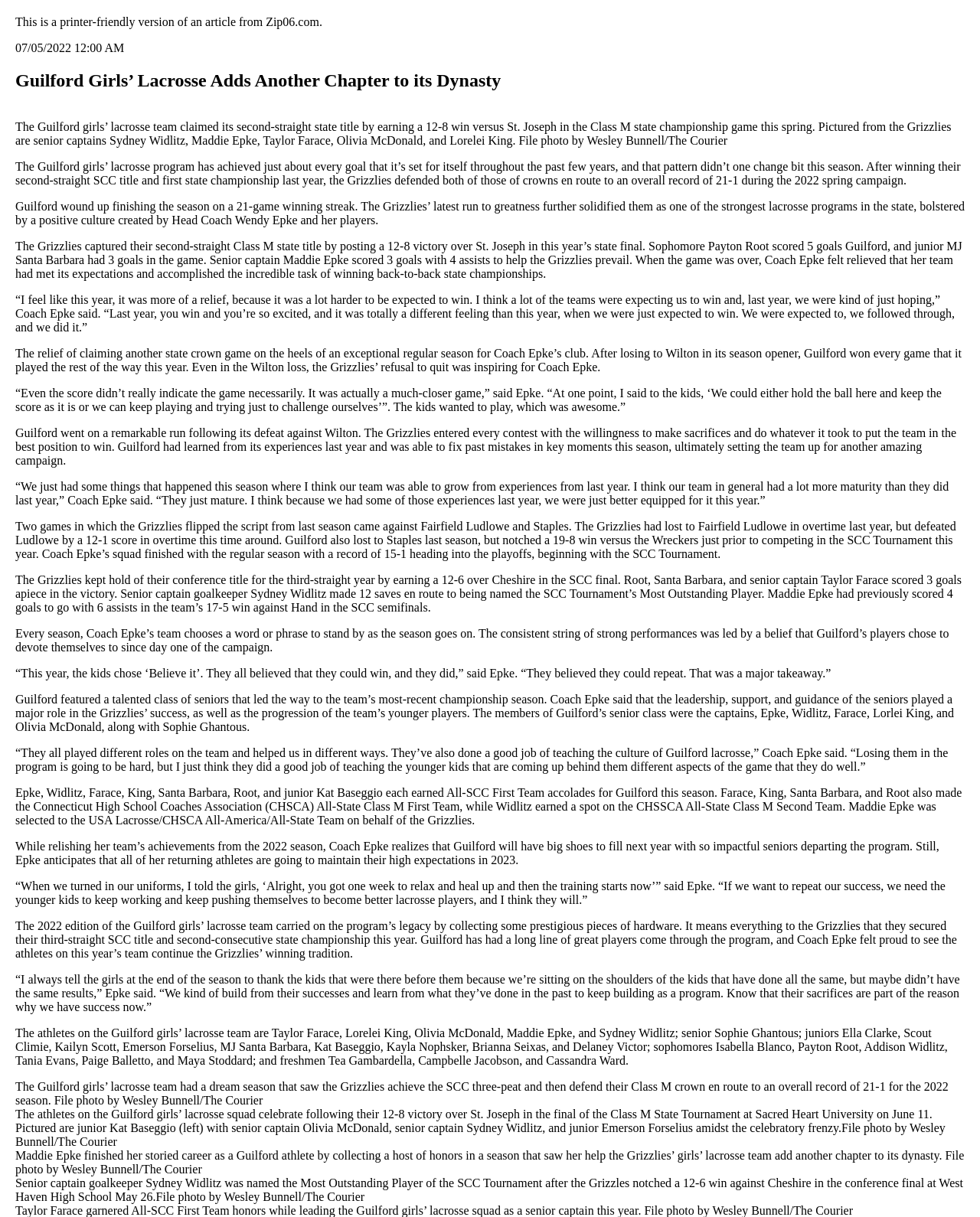Describe the webpage in detail, including text, images, and layout.

The webpage is an article about the Guilford girls' lacrosse team, which has added another chapter to its dynasty by winning its second-straight state title. The article is divided into several sections, each with a heading and a block of text. 

At the top of the page, there is a brief introduction to the article, followed by a heading that reads "Guilford Girls’ Lacrosse Adds Another Chapter to its Dynasty." Below this heading, there is a large block of text that describes the team's achievement, including its 12-8 win over St. Joseph in the Class M state championship game. 

The article then goes on to describe the team's season, including its 21-game winning streak and its defense of its SCC title. There are several quotes from Coach Wendy Epke throughout the article, discussing the team's mentality and its ability to overcome challenges. 

The article also highlights the team's senior captains, including Maddie Epke, Sydney Widlitz, Taylor Farace, Olivia McDonald, and Lorelei King, who played a major role in the team's success. Additionally, there are mentions of other team members who earned All-SCC and All-State honors. 

Throughout the article, there are several images, including photos of the team celebrating its victories and individual players in action. The images are scattered throughout the text, breaking up the blocks of writing and adding visual interest to the page.